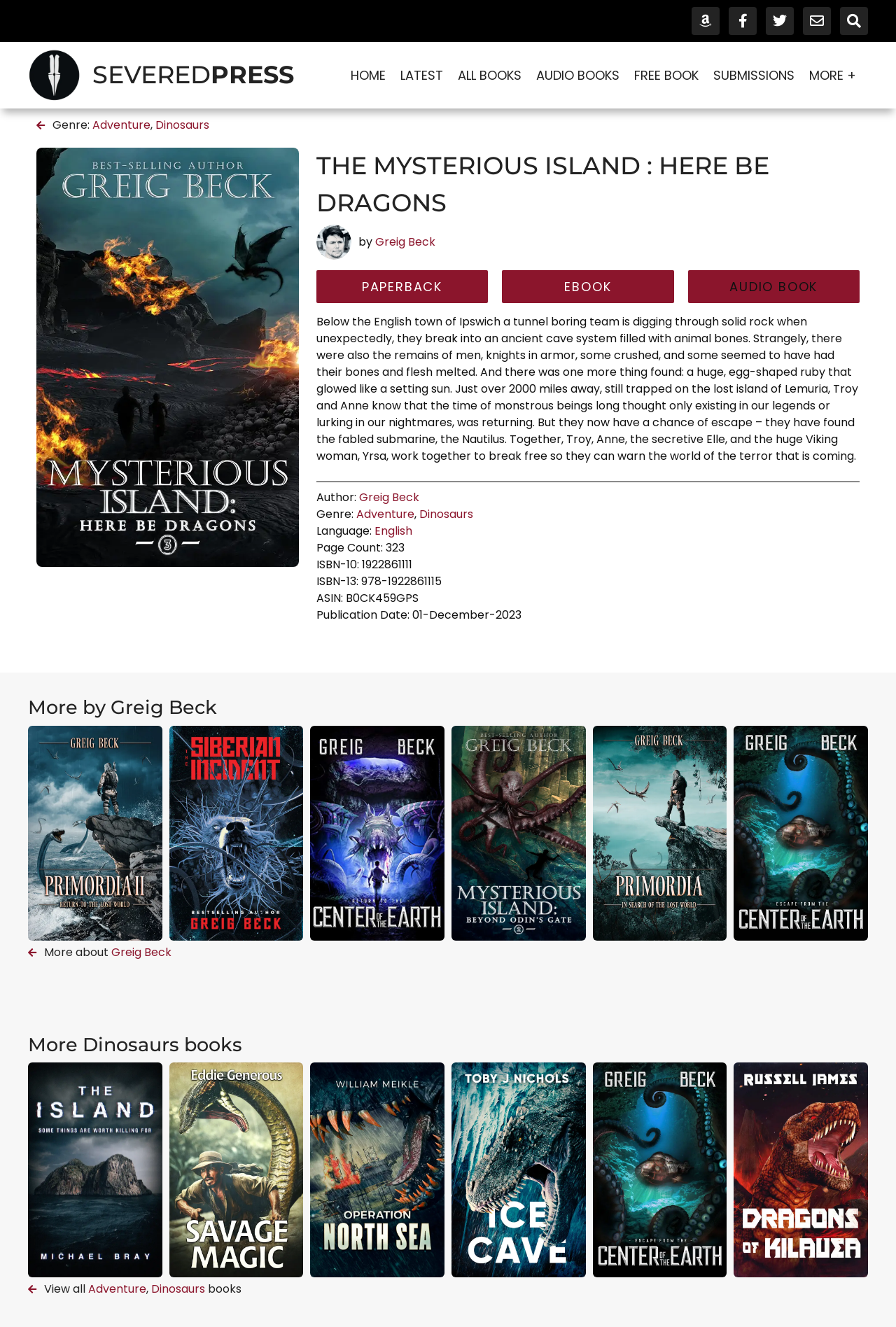Please find and provide the title of the webpage.

THE MYSTERIOUS ISLAND : HERE BE DRAGONS